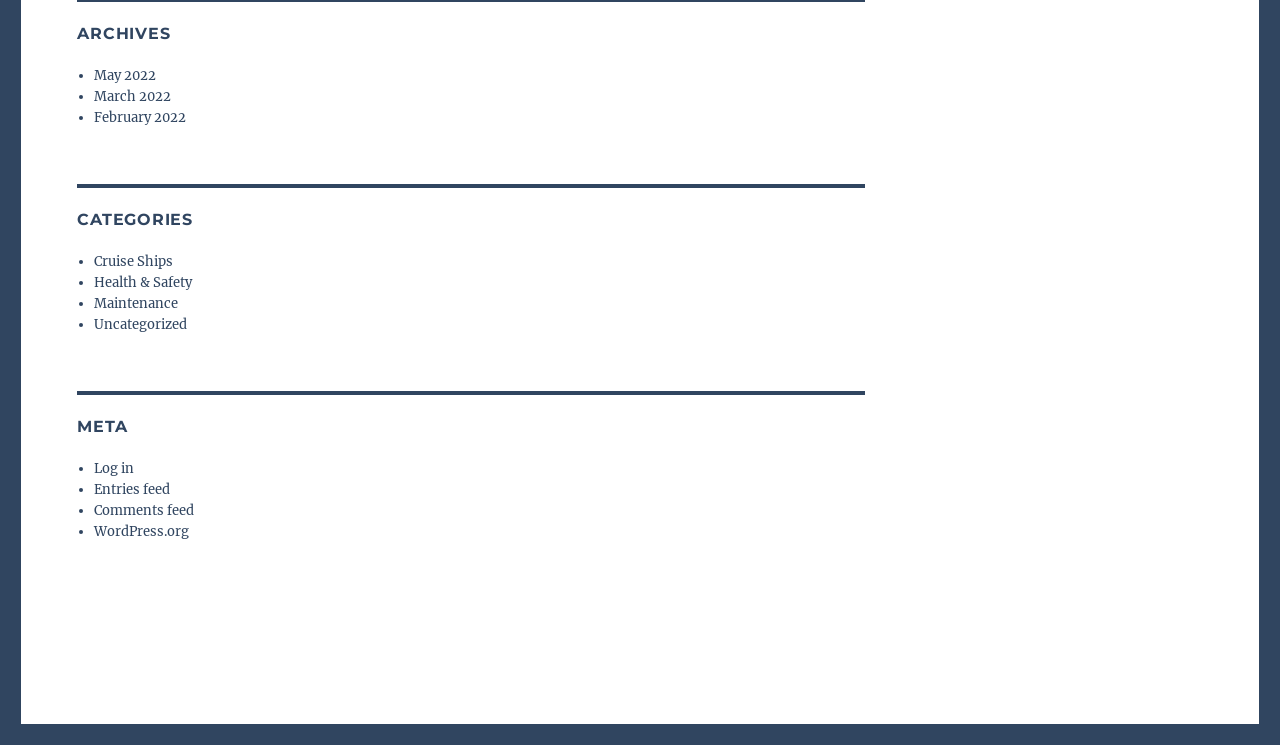Identify the bounding box coordinates of the region that should be clicked to execute the following instruction: "Visit WordPress.org".

[0.073, 0.702, 0.147, 0.725]